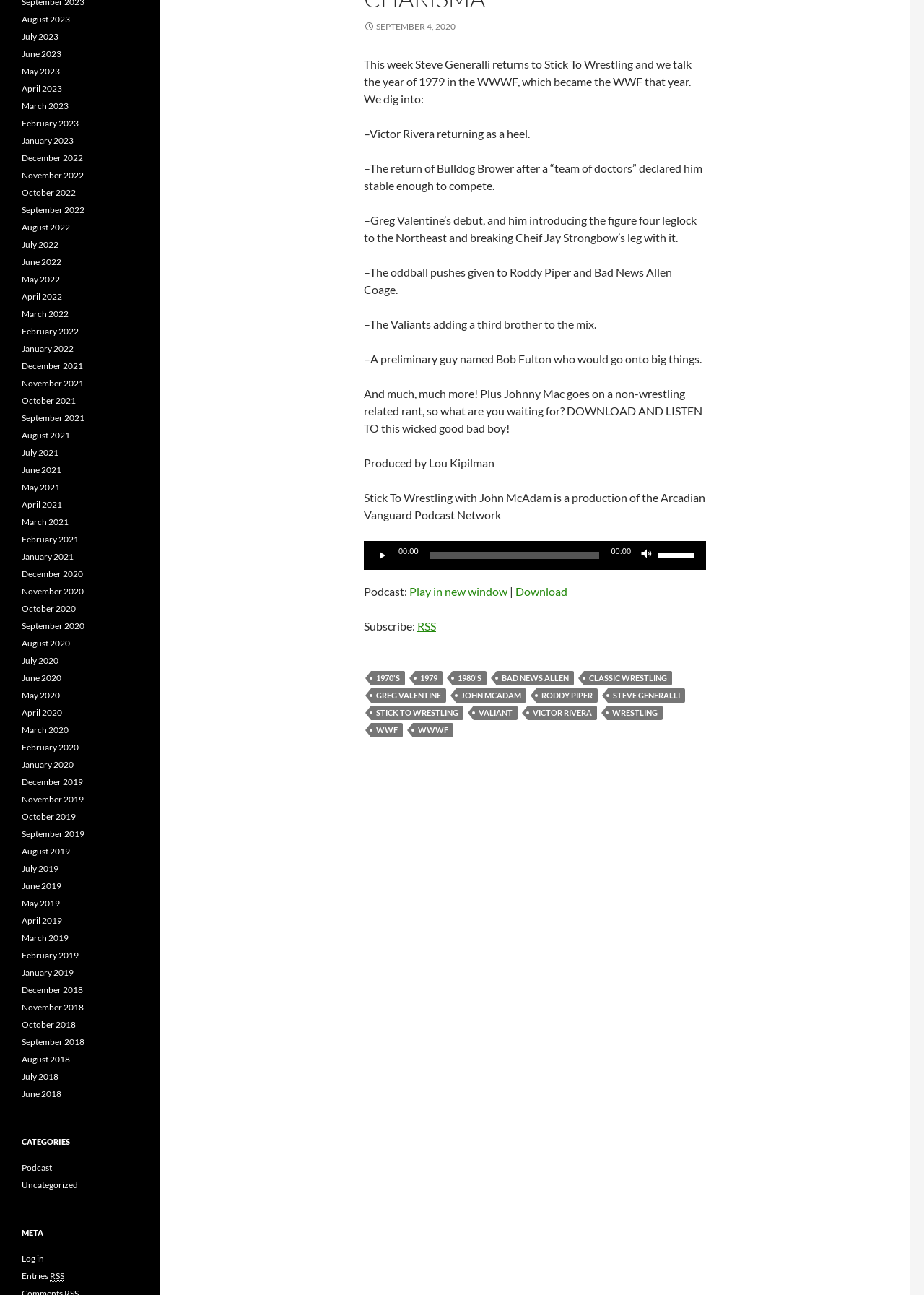Please give a one-word or short phrase response to the following question: 
What is the year being discussed in the podcast?

1979